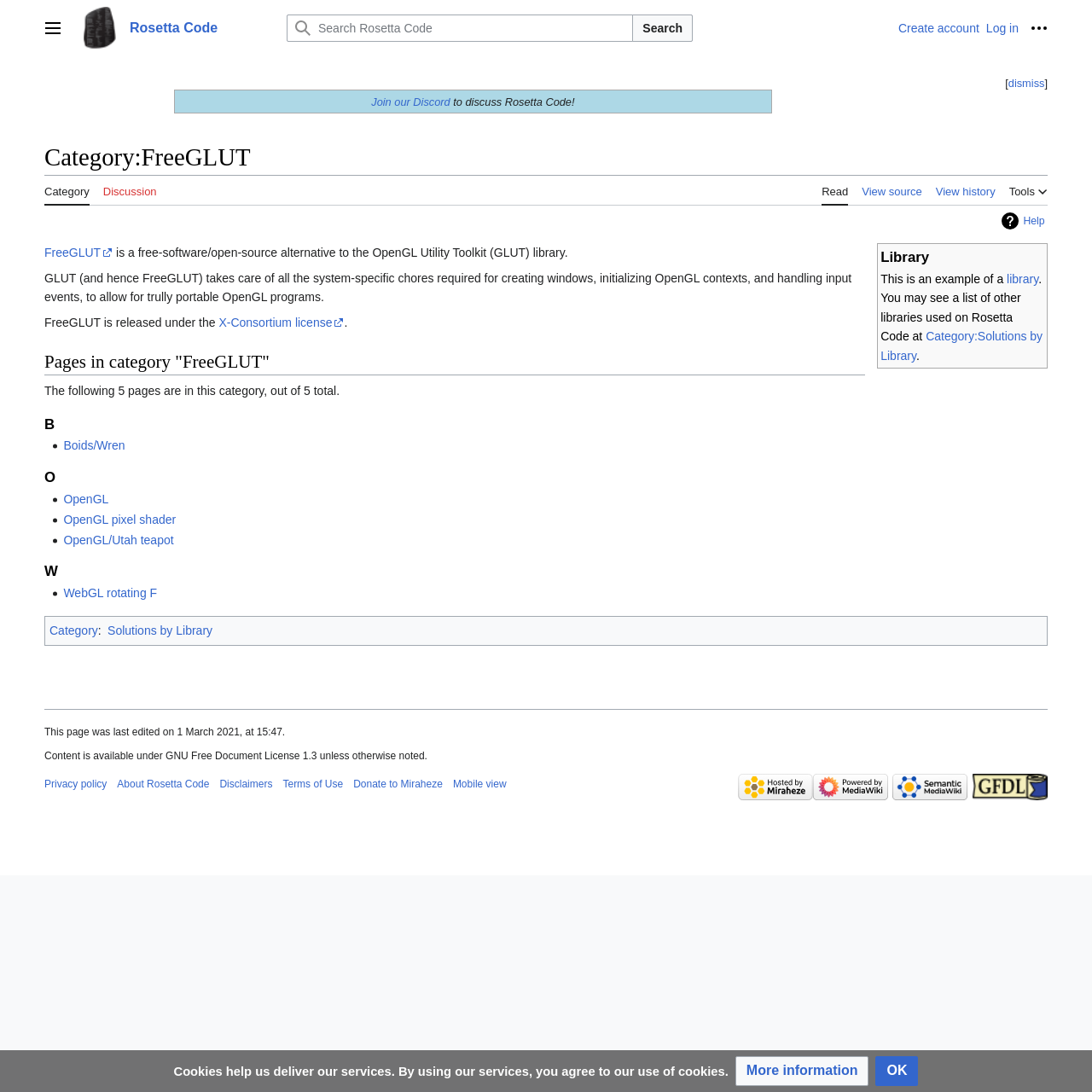Please find the bounding box coordinates of the element that must be clicked to perform the given instruction: "Create account". The coordinates should be four float numbers from 0 to 1, i.e., [left, top, right, bottom].

[0.823, 0.02, 0.897, 0.032]